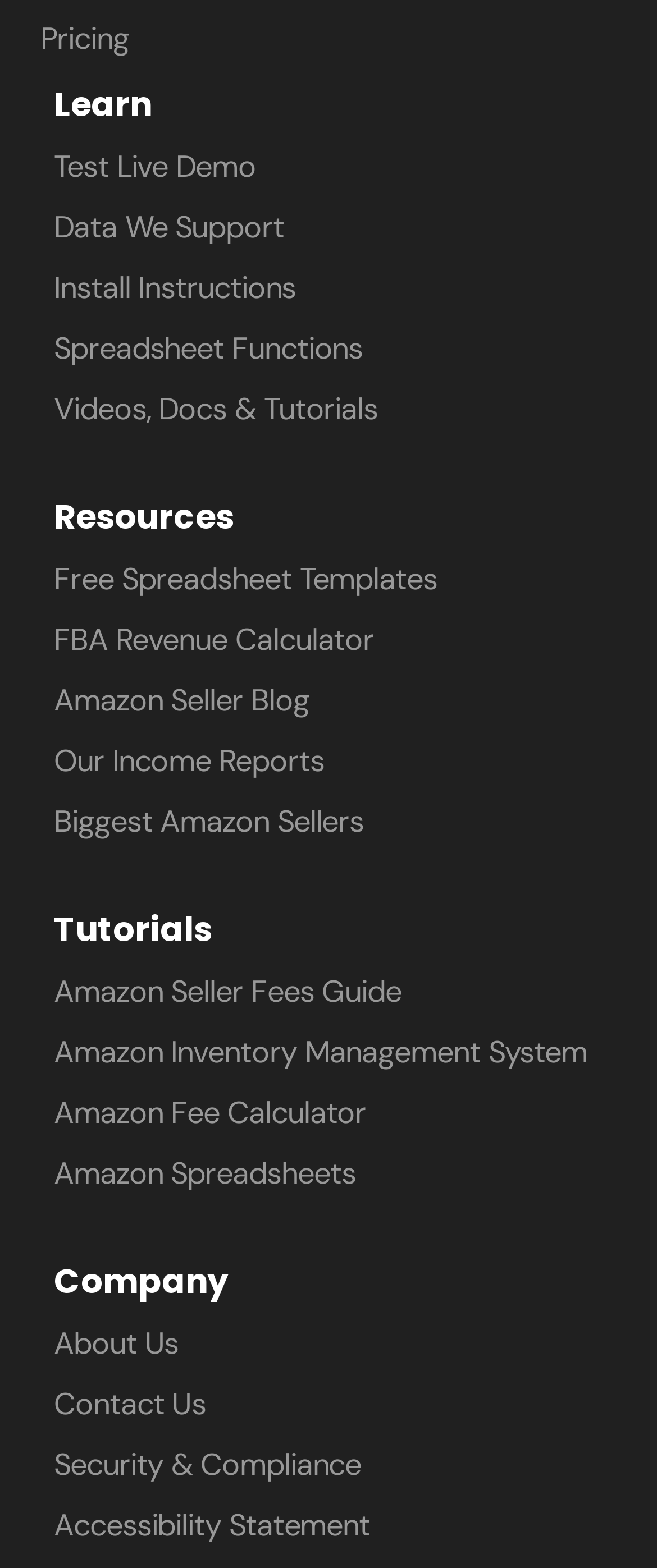Could you please study the image and provide a detailed answer to the question:
What is the topic of the 'Test Live Demo' link?

The 'Test Live Demo' link is located under the 'Learn' heading, and it is surrounded by other links related to spreadsheets, such as 'Spreadsheet Functions' and 'Amazon Spreadsheets'. Therefore, it is likely that the 'Test Live Demo' link is also related to spreadsheets.